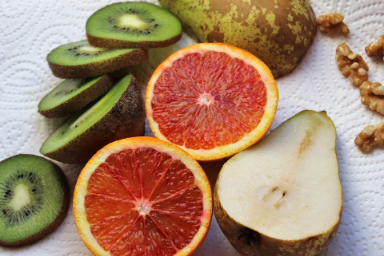What is the purpose of the textured paper towel? Look at the image and give a one-word or short phrase answer.

To emphasize freshness